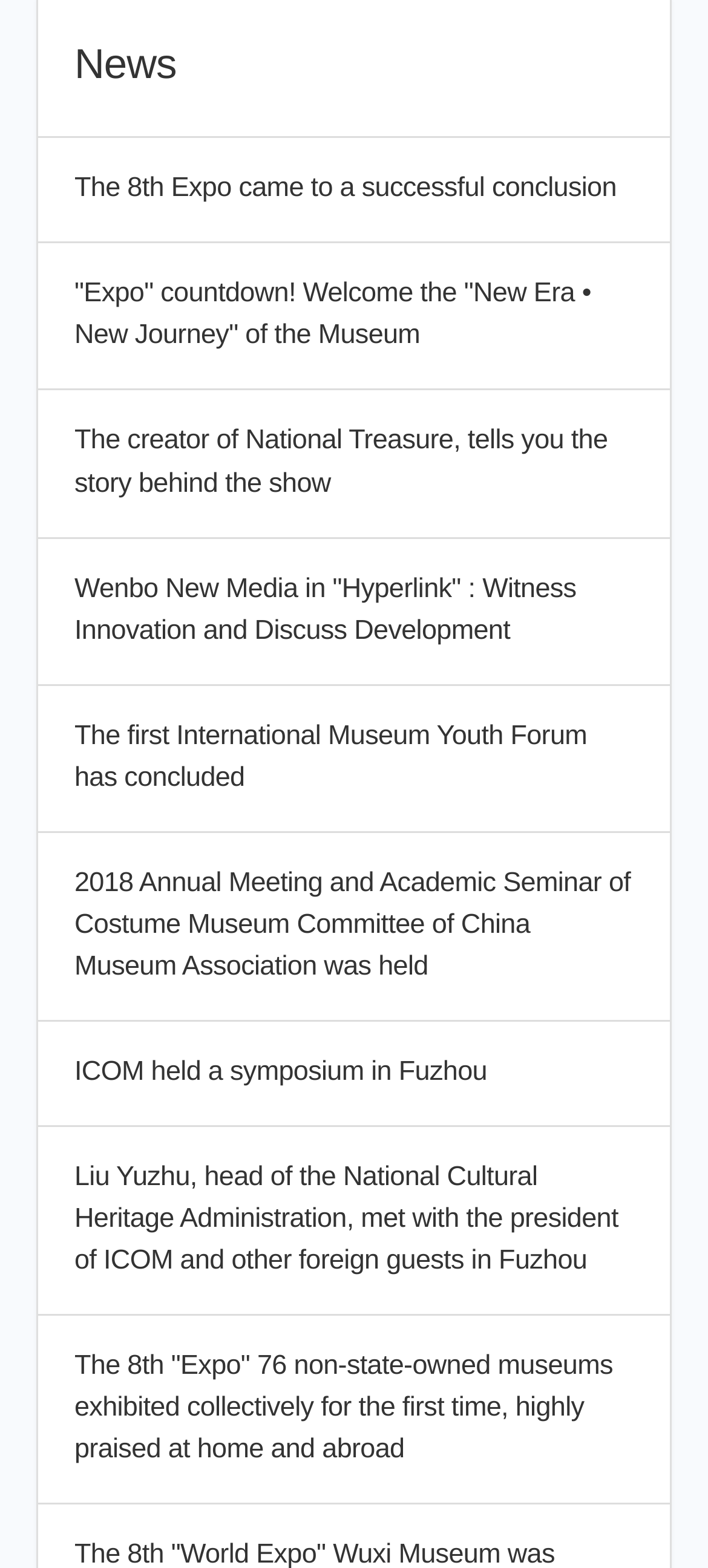What is the title of the first news article?
Provide a comprehensive and detailed answer to the question.

The title of the first news article is 'The 8th Expo came to a successful conclusion' because the first link element has a corresponding heading element with this text.